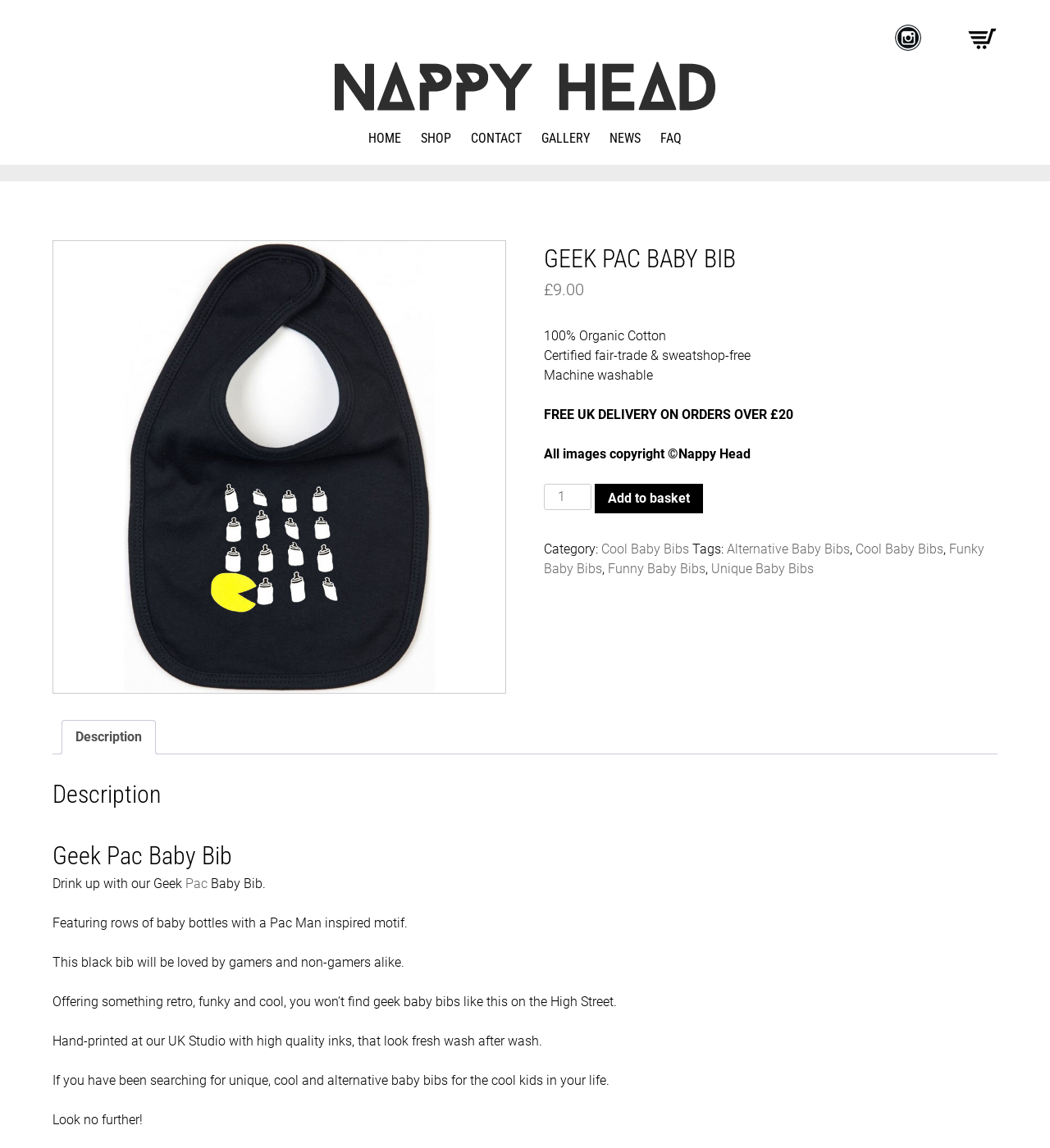What is the material of the Geek Pac Baby Bib?
With the help of the image, please provide a detailed response to the question.

I found the material of the Geek Pac Baby Bib by looking at the StaticText element with the text '100% Organic Cotton' which is located below the price of the product.